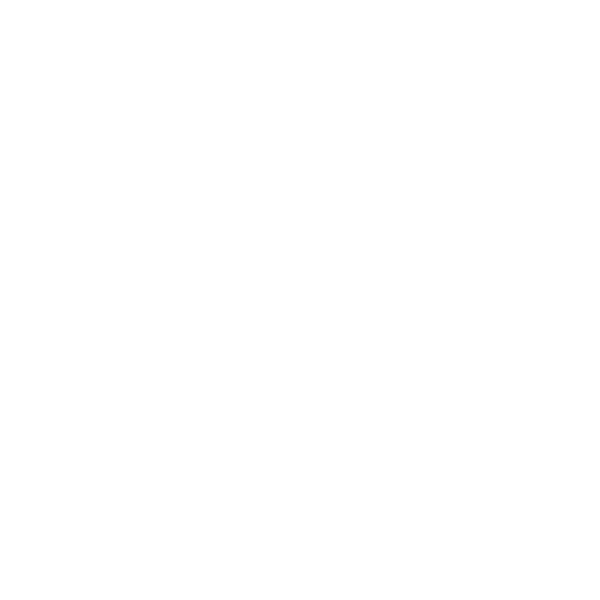What type of environments is the chair suitable for?
Refer to the image and provide a thorough answer to the question.

The caption states that the chair is suitable for various professional environments, implying that it is designed to be used in offices, workplaces, or other similar settings.